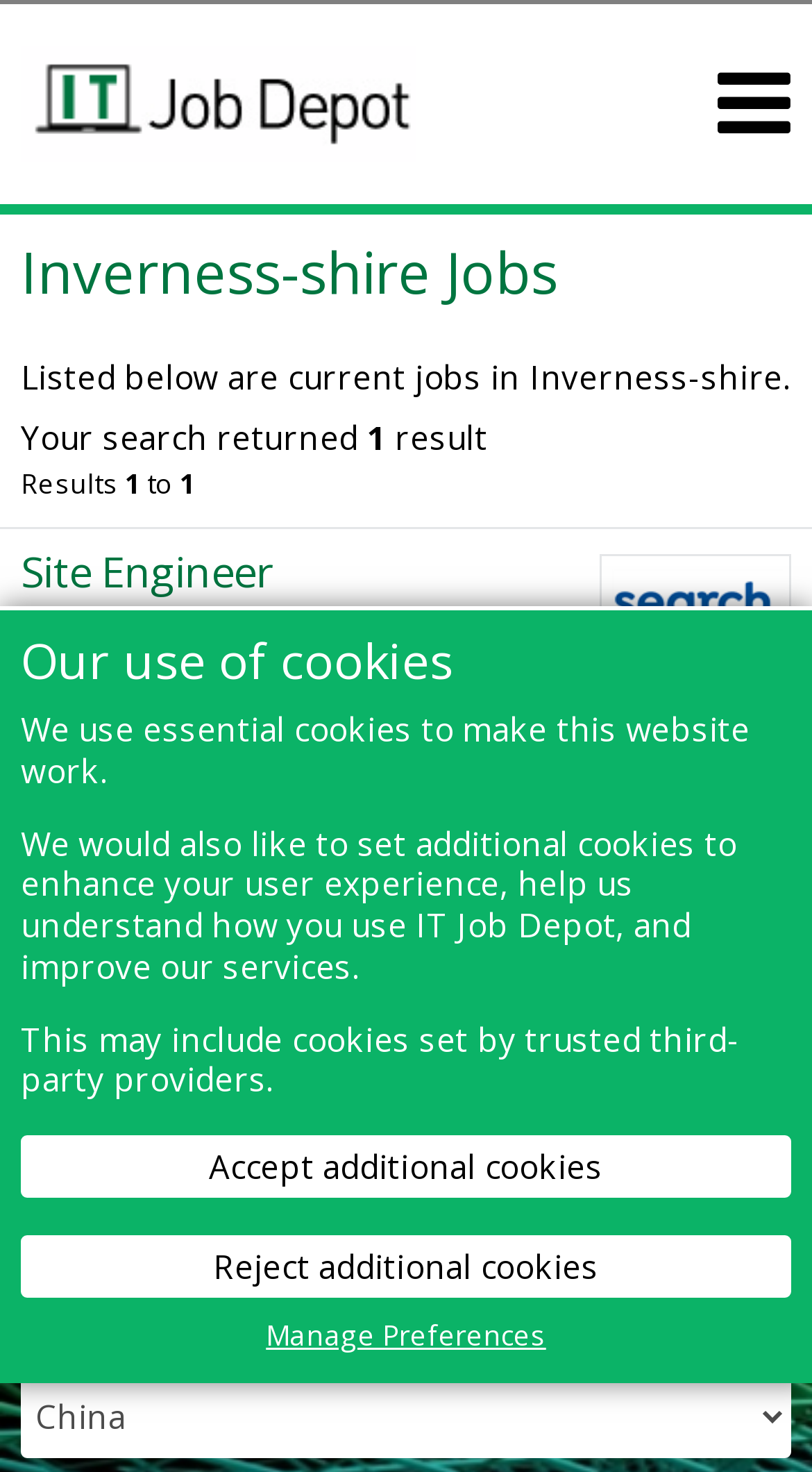Kindly determine the bounding box coordinates of the area that needs to be clicked to fulfill this instruction: "Select country".

[0.028, 0.935, 0.972, 0.989]